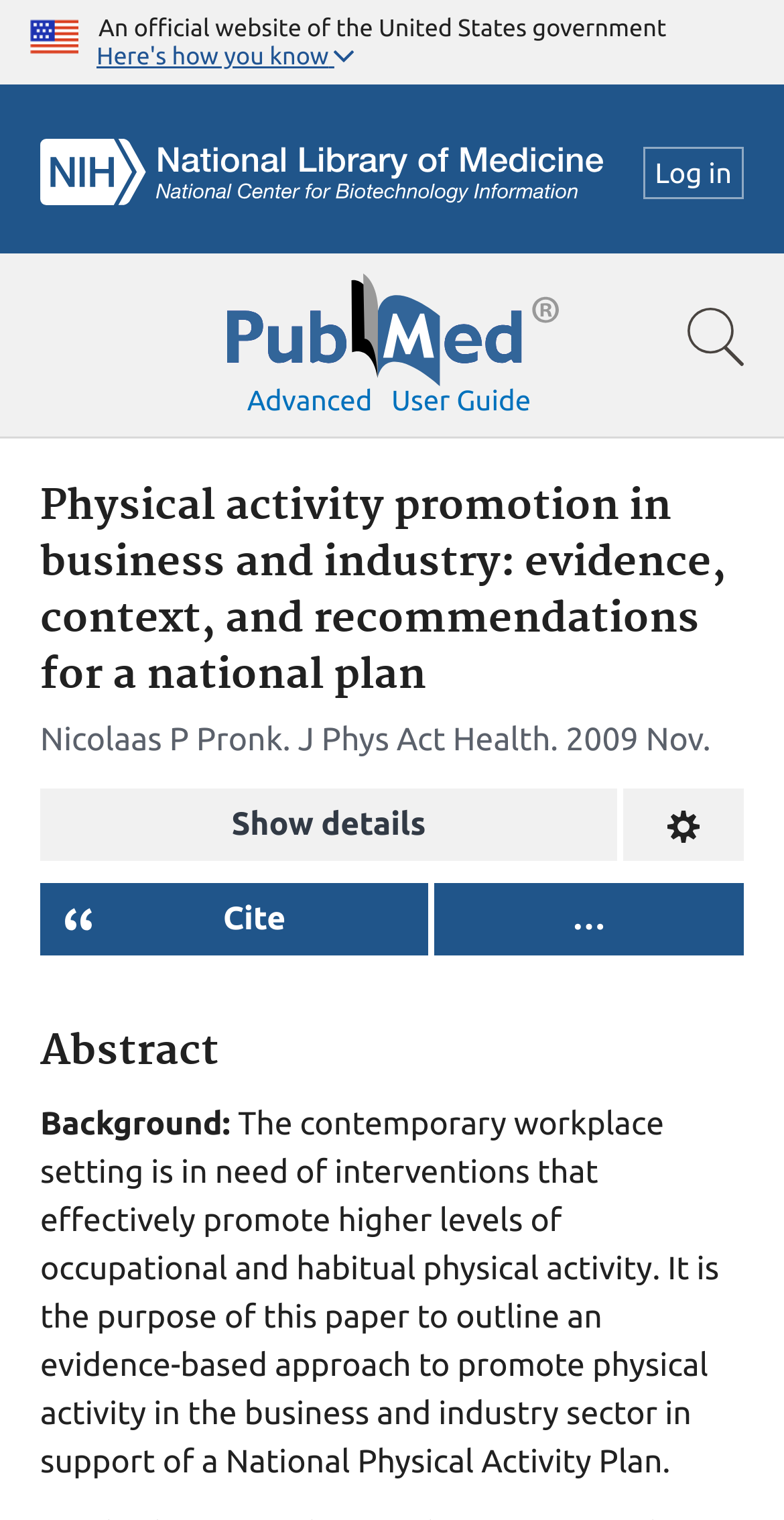Find the bounding box coordinates of the UI element according to this description: "Show details".

[0.051, 0.519, 0.787, 0.566]